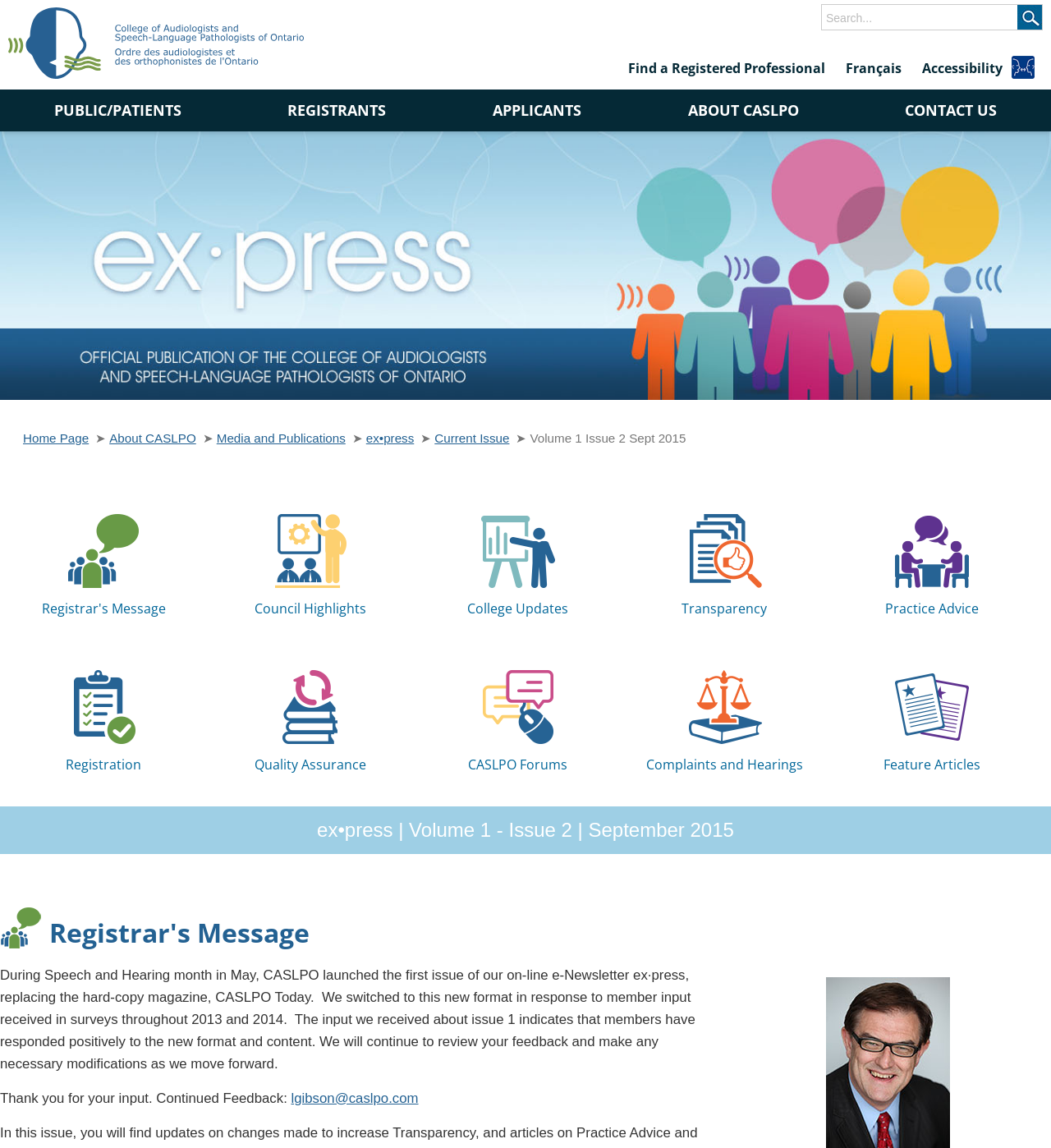Please find the bounding box coordinates for the clickable element needed to perform this instruction: "Read the registrar's message".

[0.01, 0.523, 0.187, 0.537]